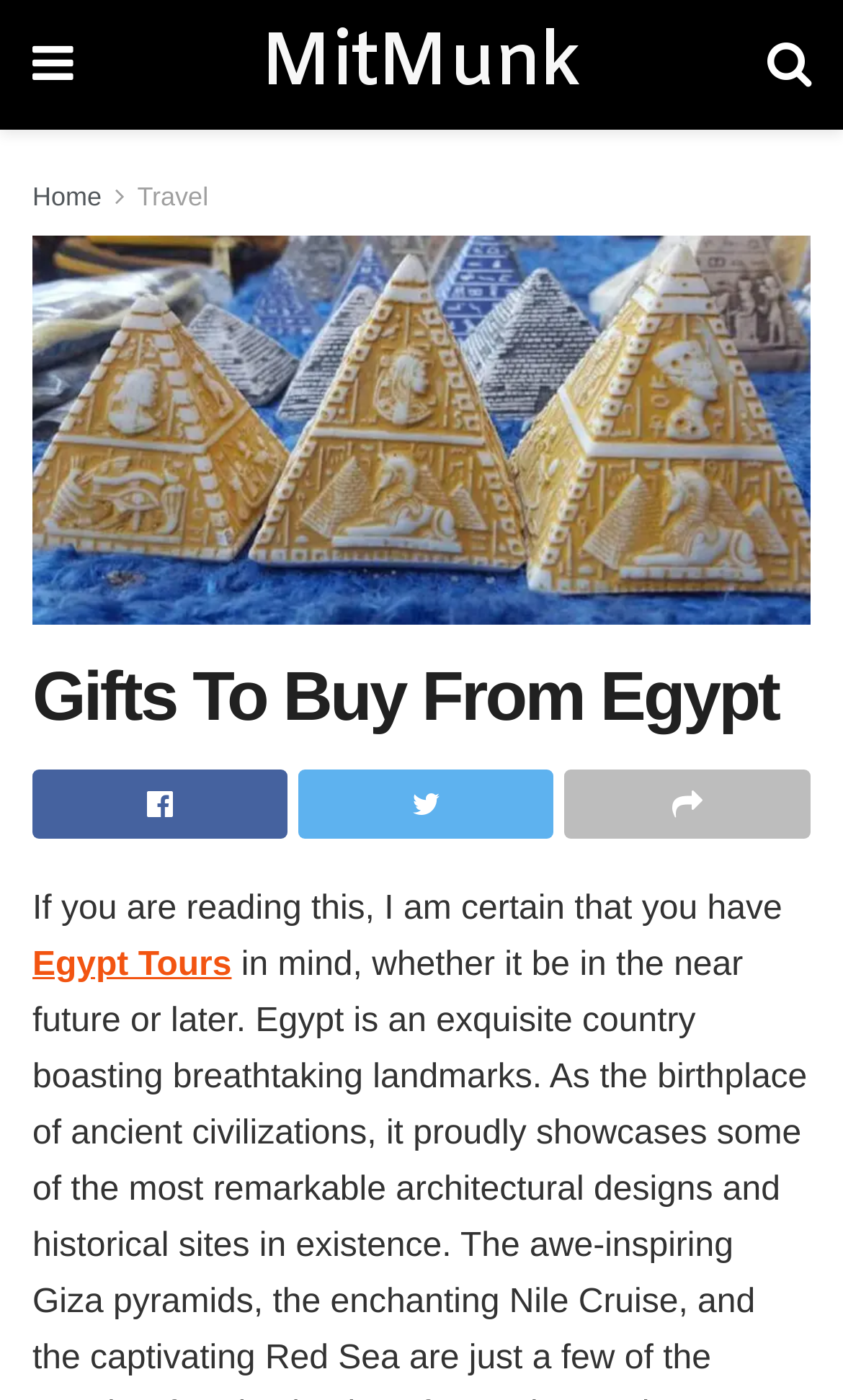Provide a one-word or brief phrase answer to the question:
What is the purpose of the webpage?

To provide information about Egypt tours and gifts